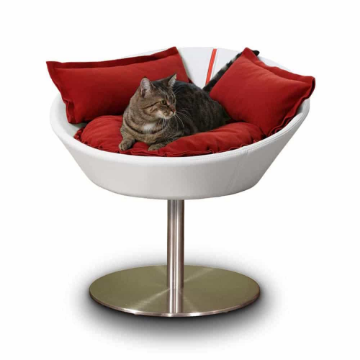Describe every aspect of the image in depth.

The image features a cozy and modern cat bed designed by pet-interiors, showcasing a charming kitten comfortably resting in a sleek, round chair-like structure. The bed is adorned with plush red cushions that provide both comfort and support, enhancing the overall aesthetic appeal. The chair's elegant white exterior contrasts beautifully with the vivid cushions, making it a stylish addition to any home décor. Supported by a sturdy metal base, this cat bed not only prioritizes comfort but also adds a touch of contemporary design to your living space. It is ideal for cats that enjoy lounging in a relaxed yet secure environment, making it a perfect retreat for your furry friend.